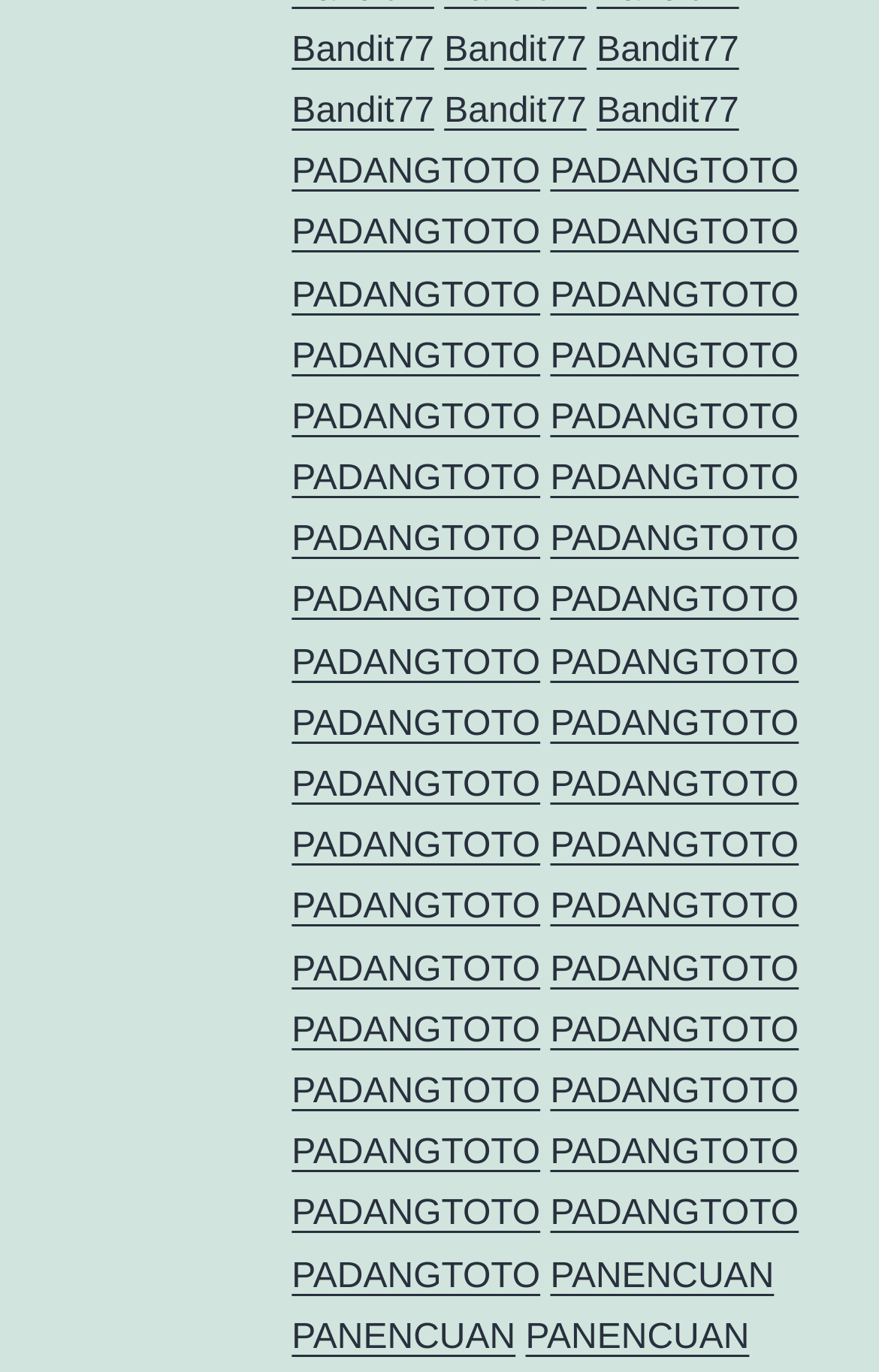How many different link texts are there?
Give a one-word or short phrase answer based on the image.

2